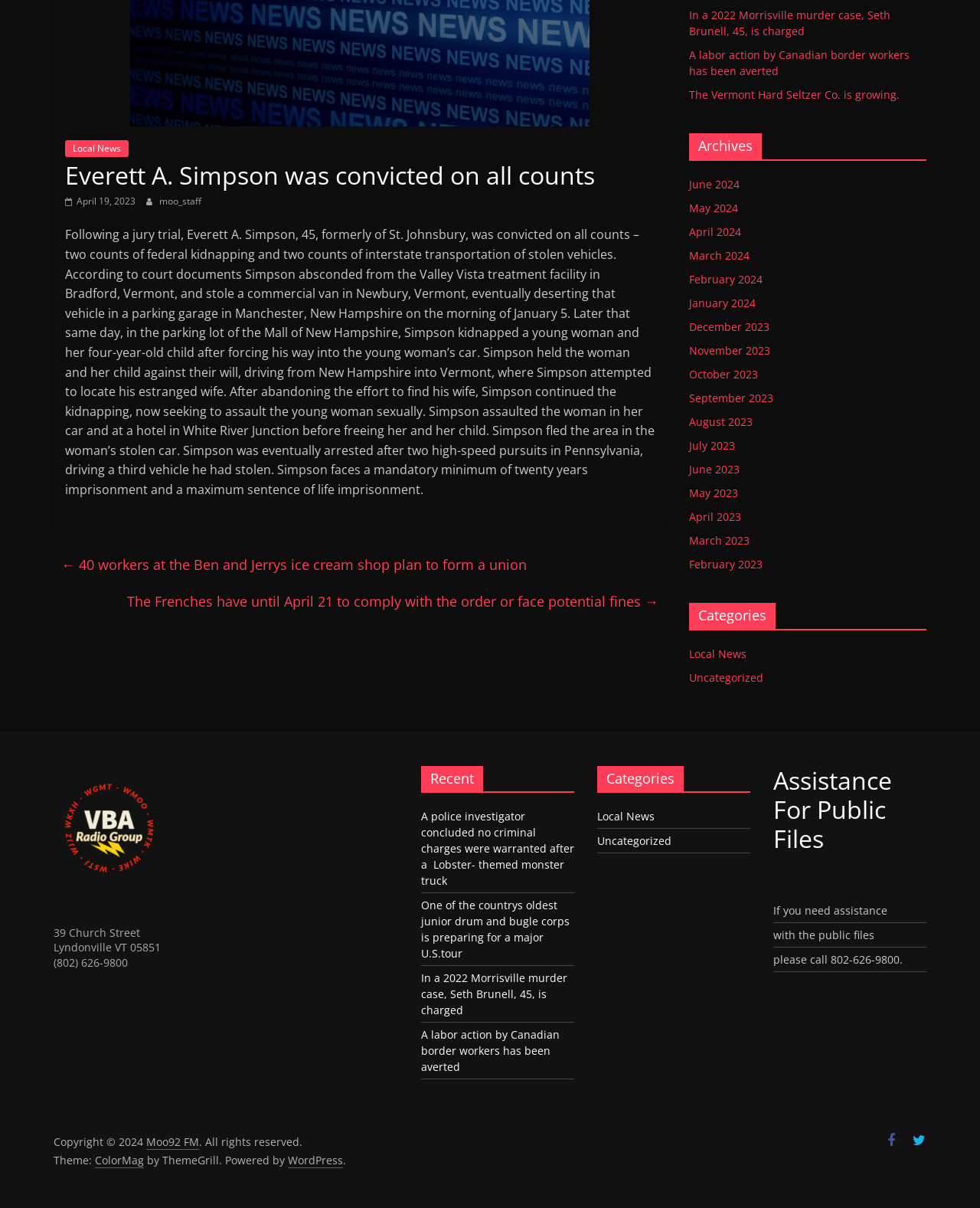Based on the provided description, "February 2024", find the bounding box of the corresponding UI element in the screenshot.

[0.703, 0.225, 0.778, 0.237]